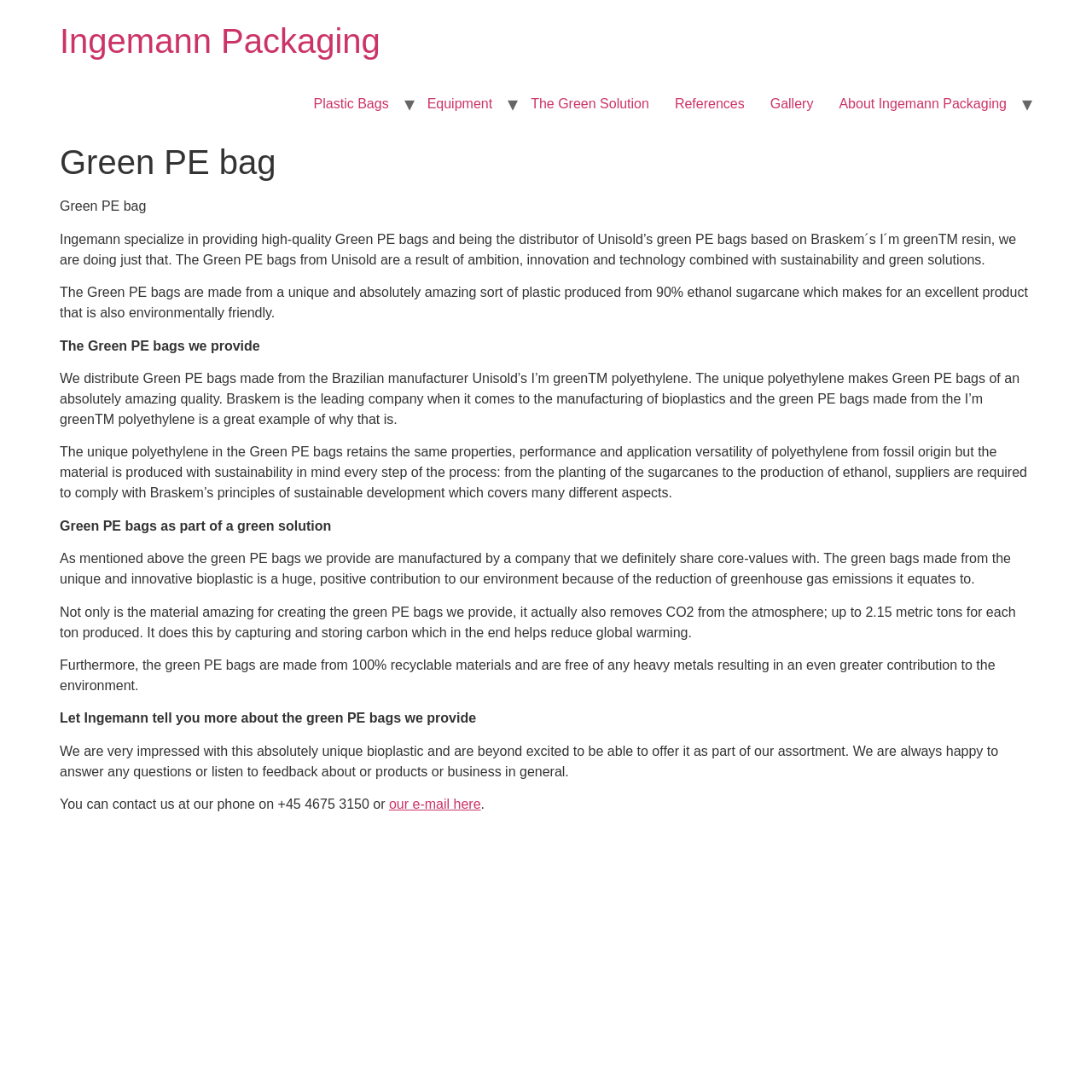Identify the bounding box coordinates of the element to click to follow this instruction: 'Click on 'Plastic Bags''. Ensure the coordinates are four float values between 0 and 1, provided as [left, top, right, bottom].

[0.275, 0.08, 0.368, 0.111]